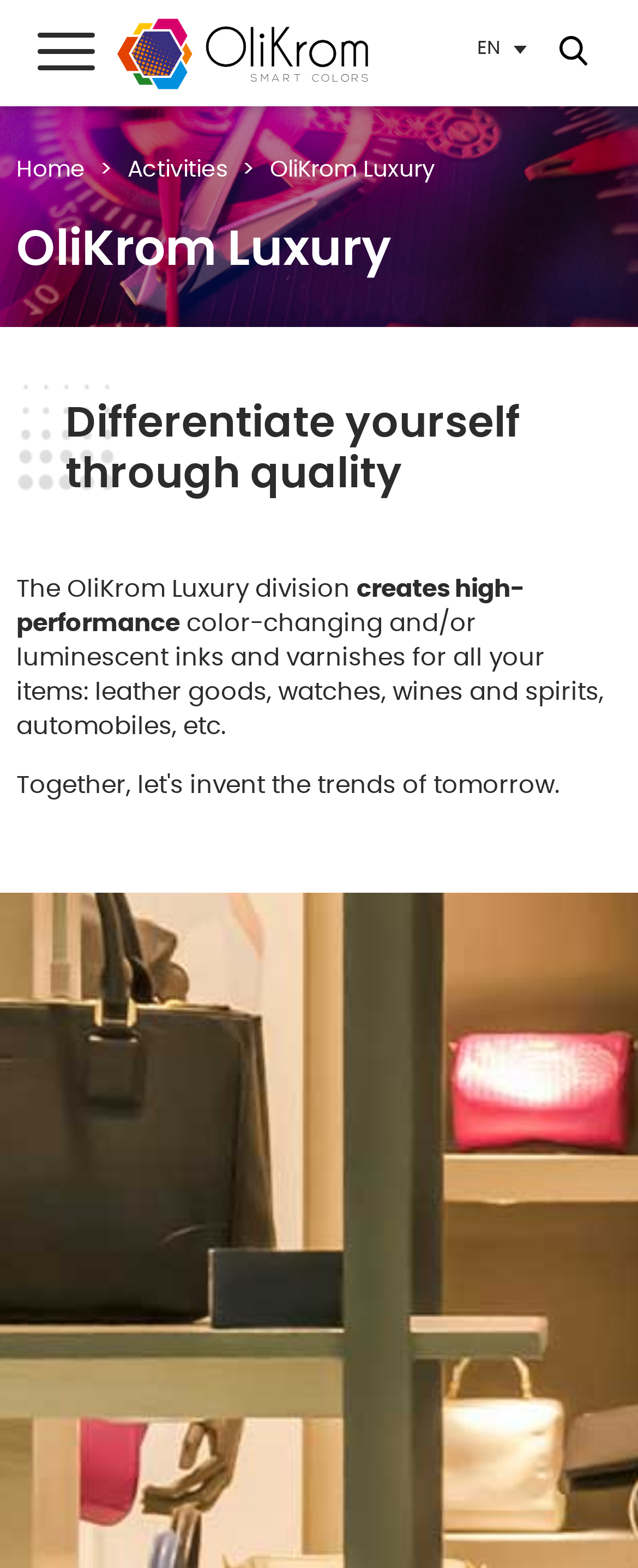What type of innovation does OliKrom have?
Please answer the question with a detailed and comprehensive explanation.

The webpage has a link with the text 'Our breakthrough innovation', which suggests that OliKrom has a breakthrough innovation in the field of smart materials.